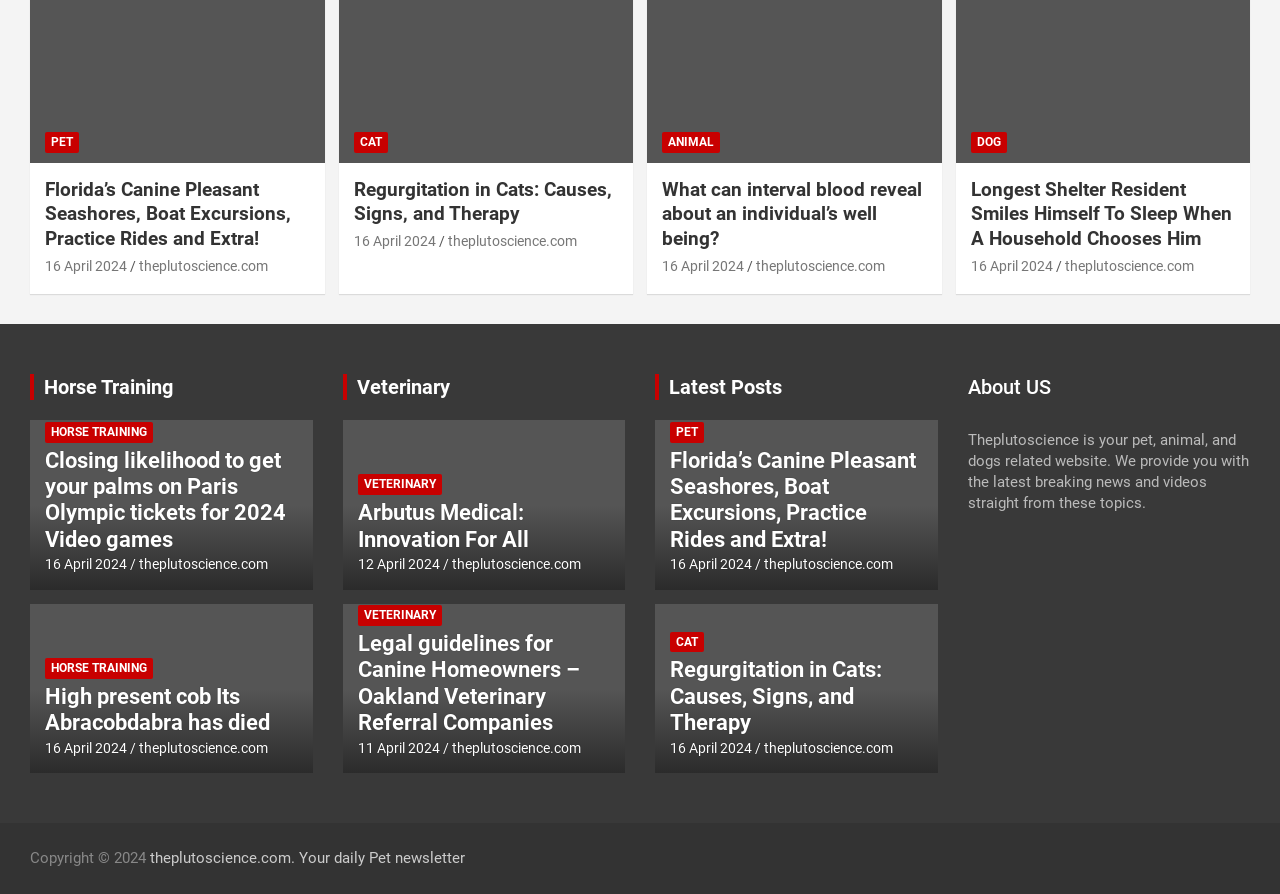Determine the bounding box coordinates of the clickable element to complete this instruction: "Read about Florida’s Canine Friendly Beaches, Boat Tours, Practice Rides and More!". Provide the coordinates in the format of four float numbers between 0 and 1, [left, top, right, bottom].

[0.035, 0.199, 0.242, 0.281]